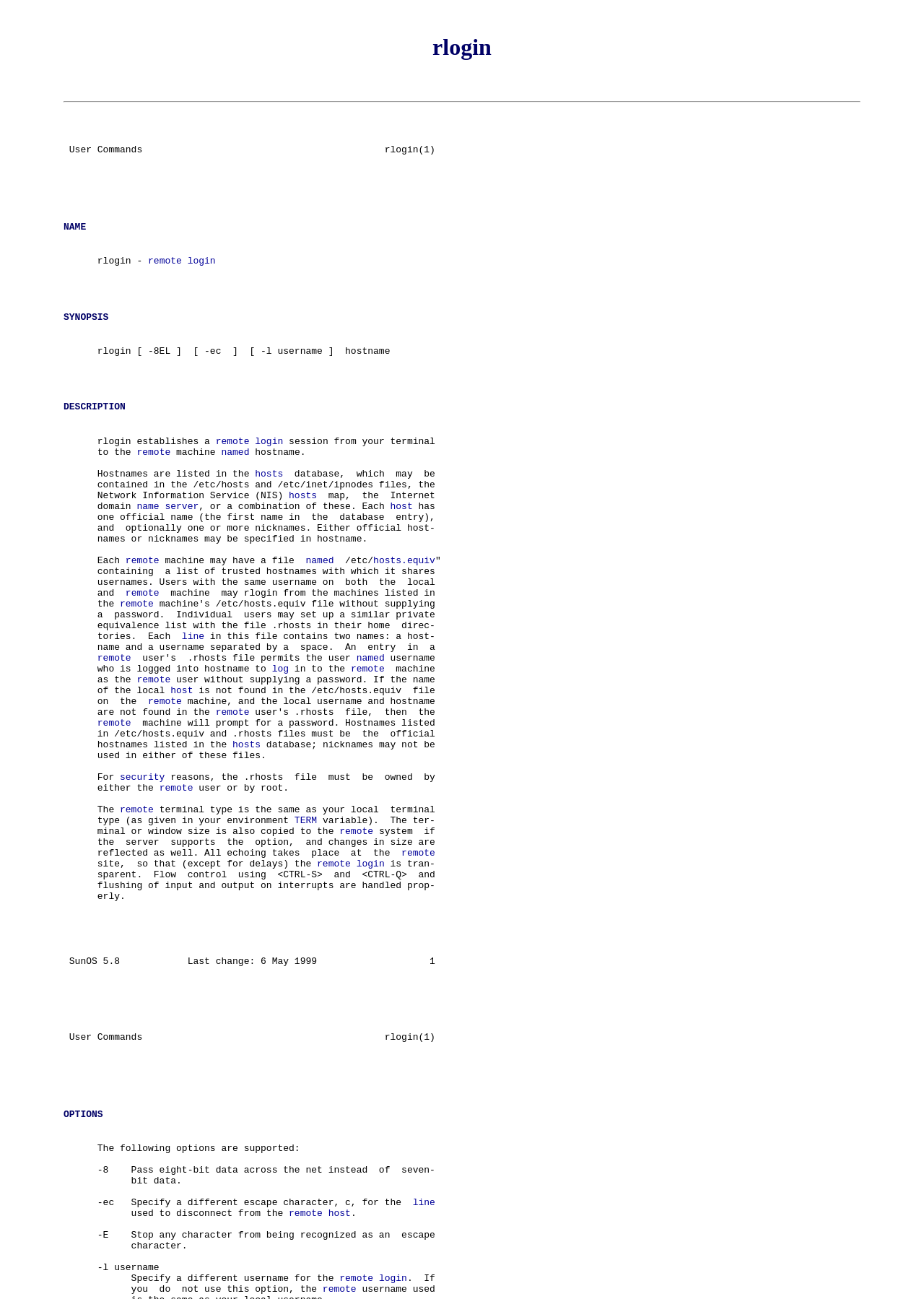Please provide the bounding box coordinates for the element that needs to be clicked to perform the instruction: "click on the 'login' link". The coordinates must consist of four float numbers between 0 and 1, formatted as [left, top, right, bottom].

[0.203, 0.197, 0.233, 0.205]